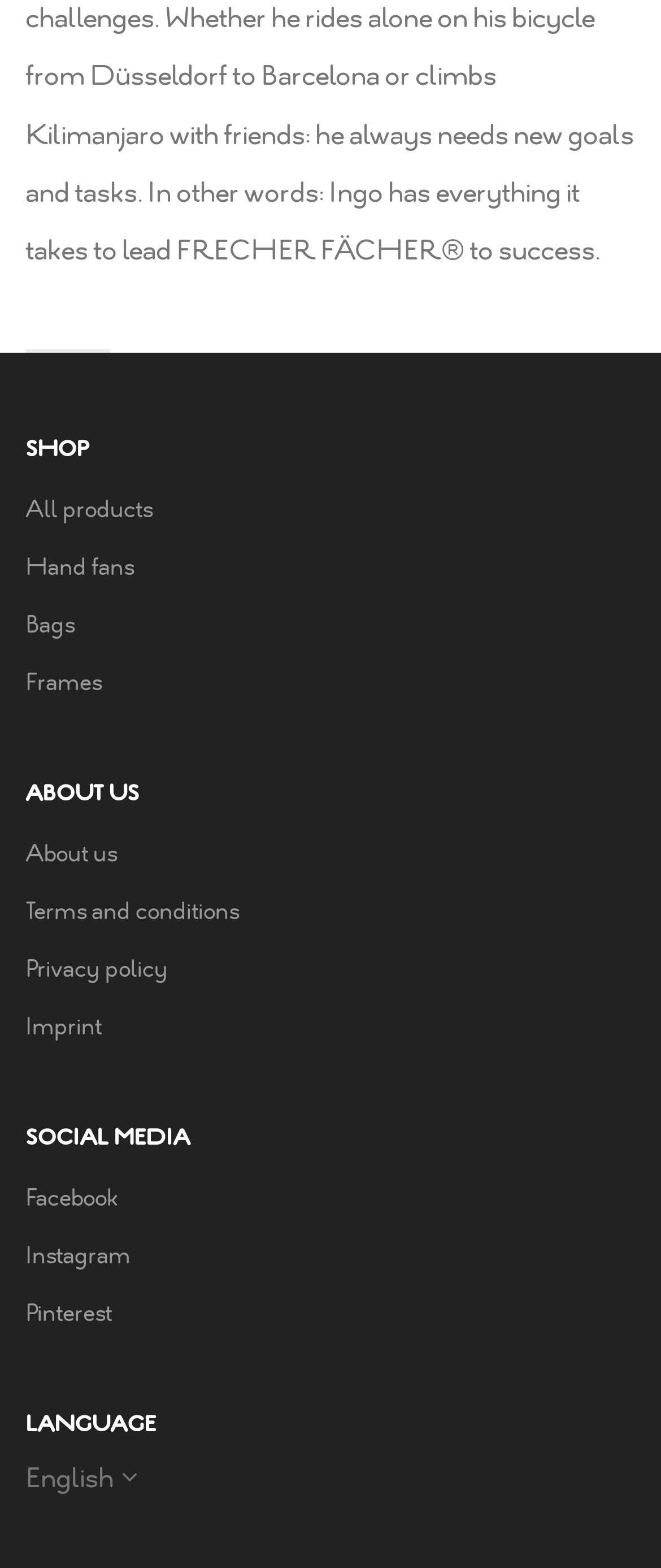Given the element description "Instagram" in the screenshot, predict the bounding box coordinates of that UI element.

[0.038, 0.789, 0.197, 0.815]